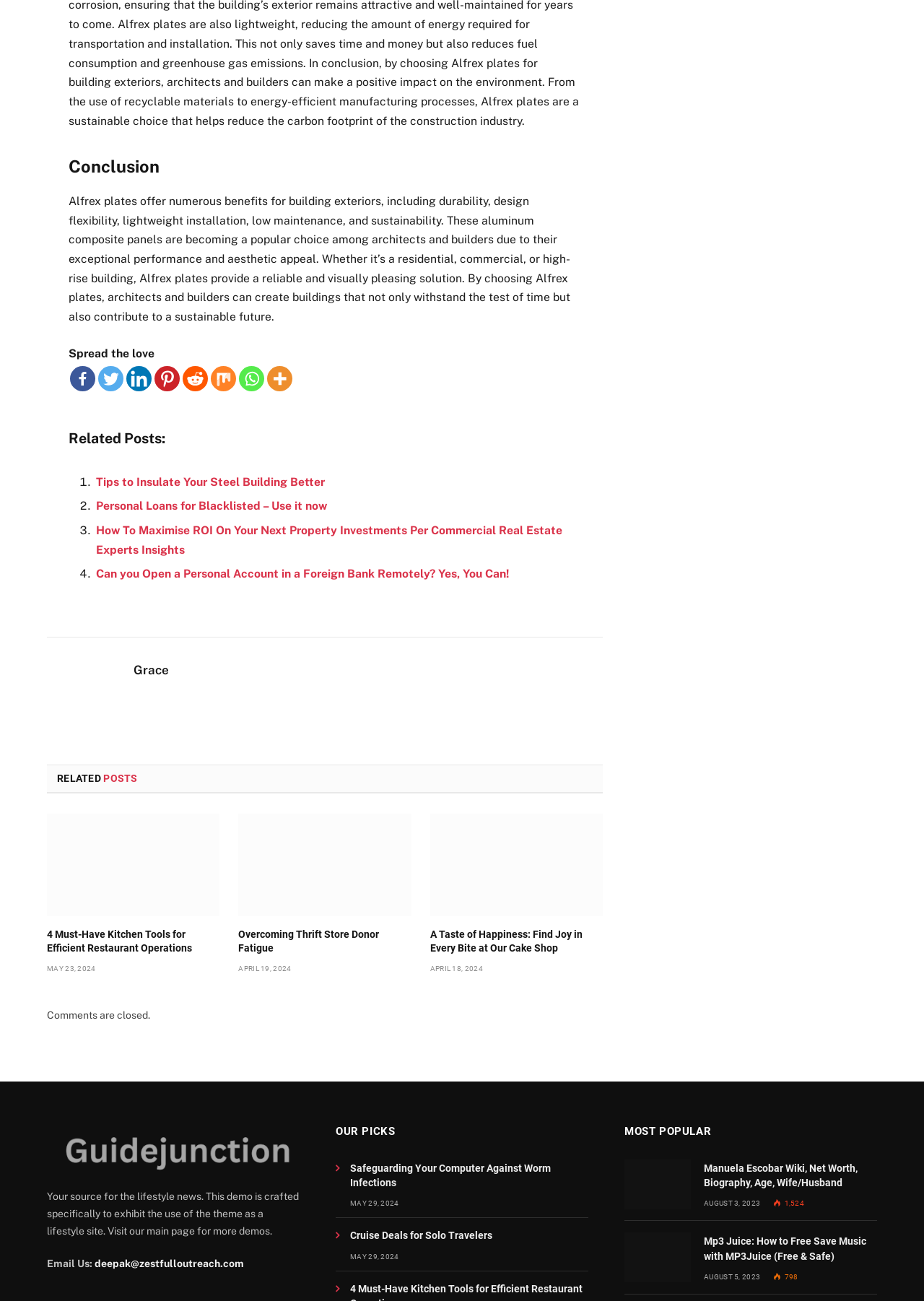Identify the bounding box coordinates for the region to click in order to carry out this instruction: "Read the article '4 Must-Have Kitchen Tools for Efficient Restaurant Operations'". Provide the coordinates using four float numbers between 0 and 1, formatted as [left, top, right, bottom].

[0.051, 0.625, 0.238, 0.704]